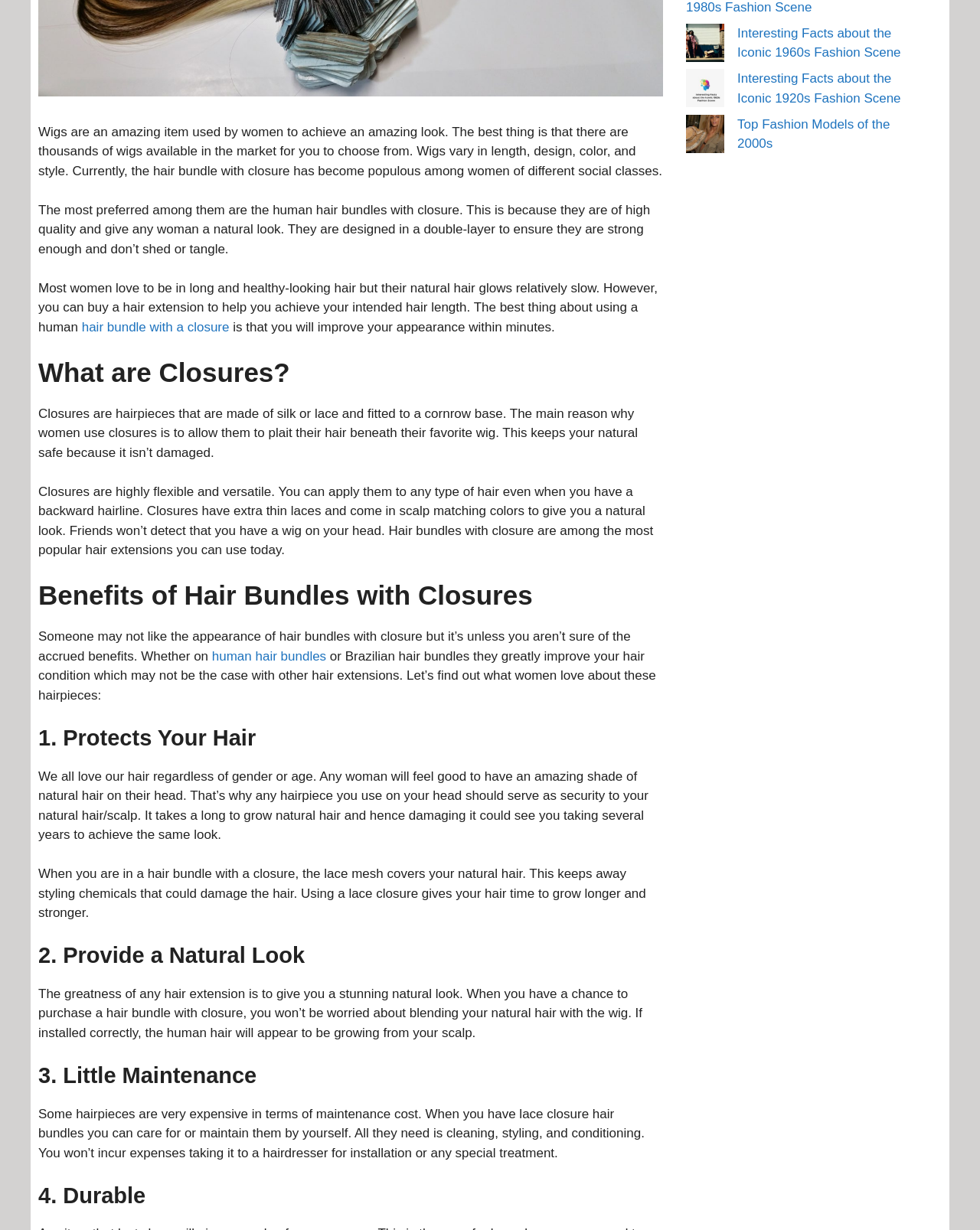Find the bounding box of the UI element described as: "Publicity". The bounding box coordinates should be given as four float values between 0 and 1, i.e., [left, top, right, bottom].

None